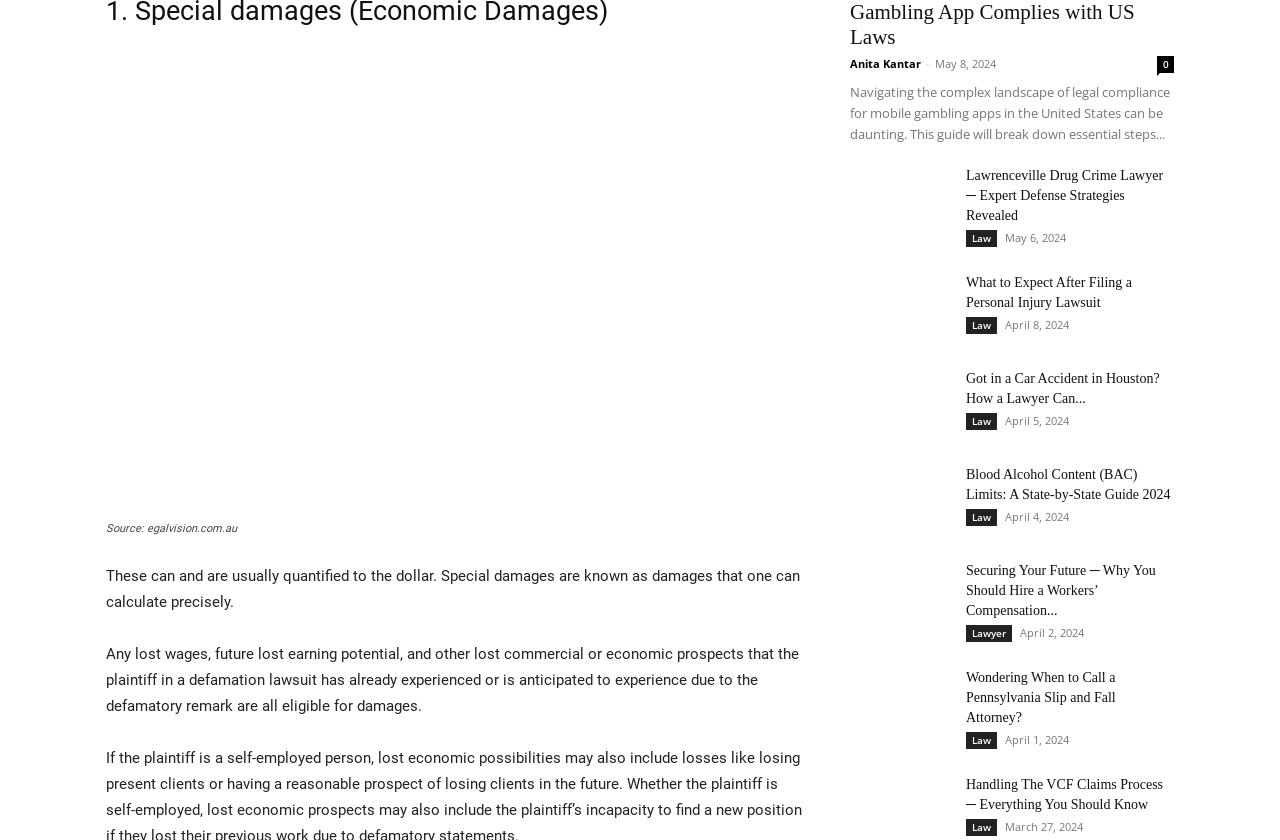Please specify the bounding box coordinates of the clickable section necessary to execute the following command: "Click on the link 'Lawrenceville Drug Crime Lawyer ─ Expert Defense Strategies Revealed'".

[0.664, 0.198, 0.742, 0.281]